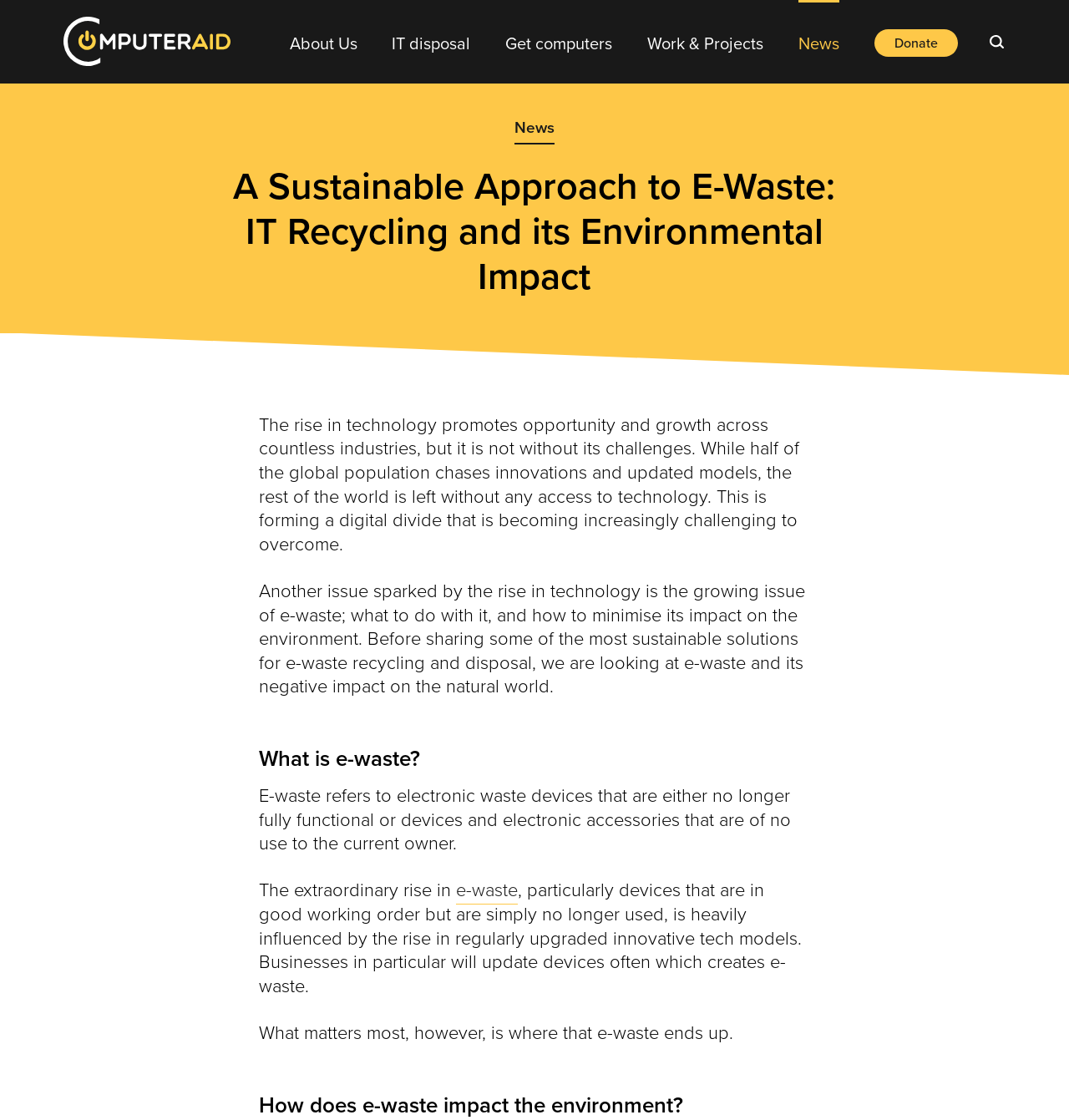Why do businesses update devices often?
Please respond to the question with a detailed and informative answer.

The webpage mentions that businesses update devices often, which creates e-waste, and this is heavily influenced by the rise in regularly upgraded innovative tech models, as stated in the paragraph discussing the impact of e-waste on the environment.